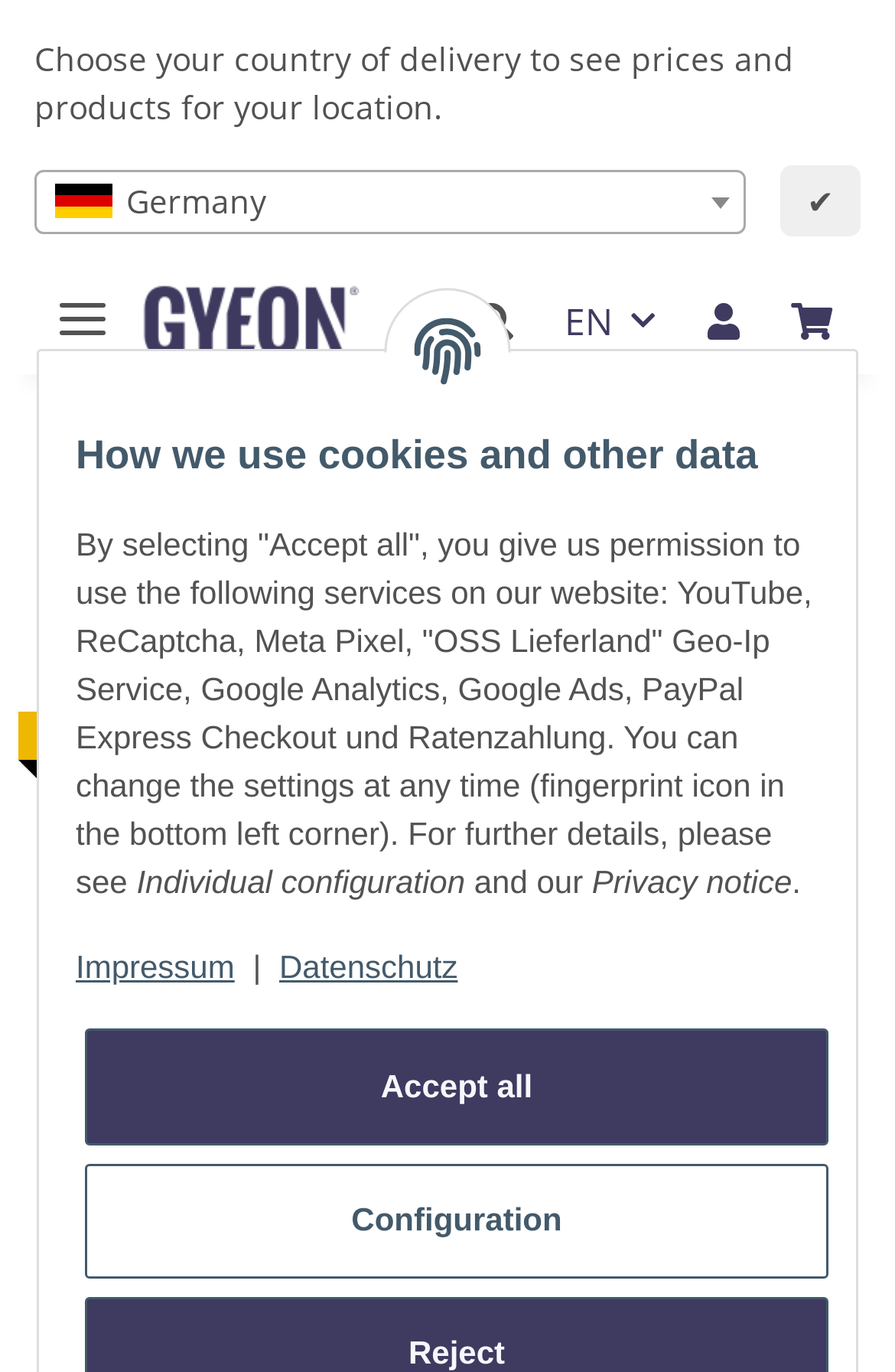Using the provided description: "EN", find the bounding box coordinates of the corresponding UI element. The output should be four float numbers between 0 and 1, in the format [left, top, right, bottom].

[0.602, 0.201, 0.762, 0.268]